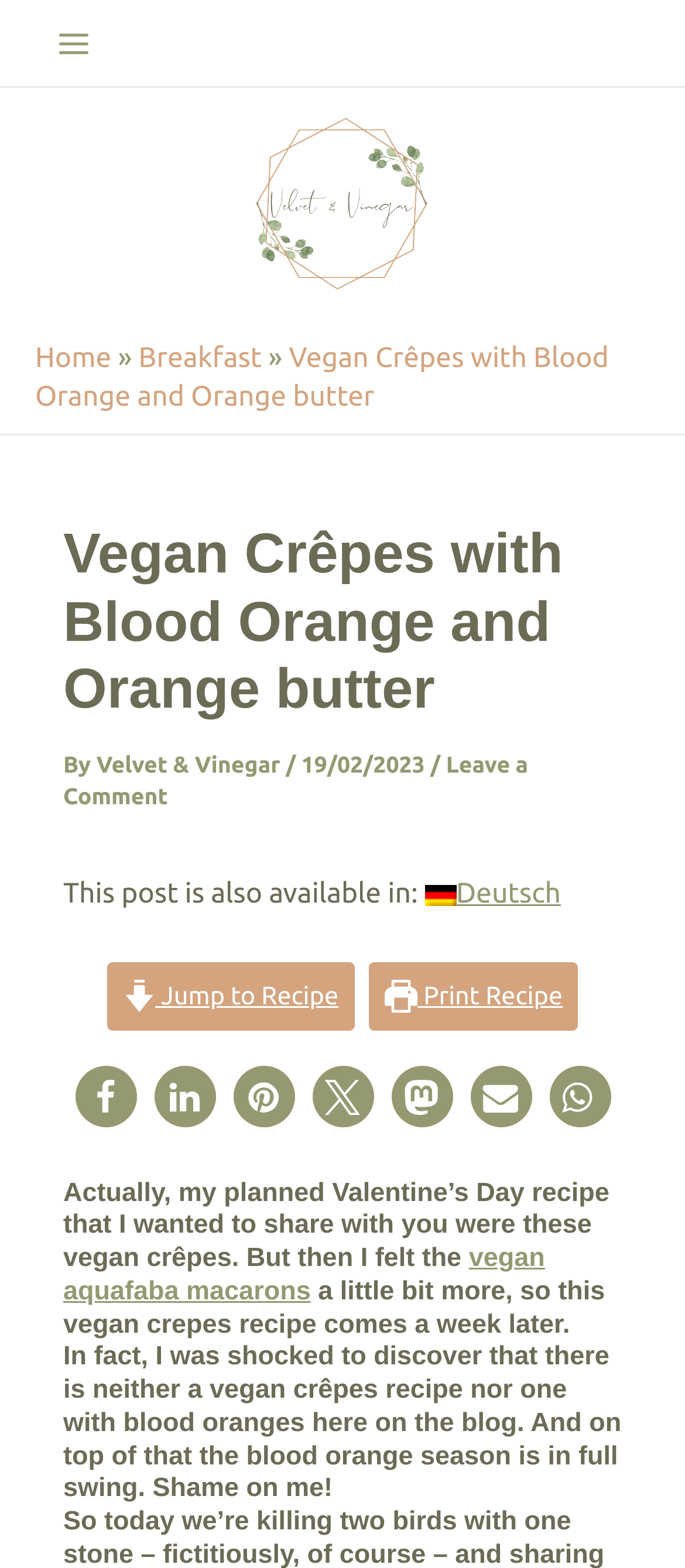Find the bounding box coordinates of the element to click in order to complete the given instruction: "Read the e-paper."

None